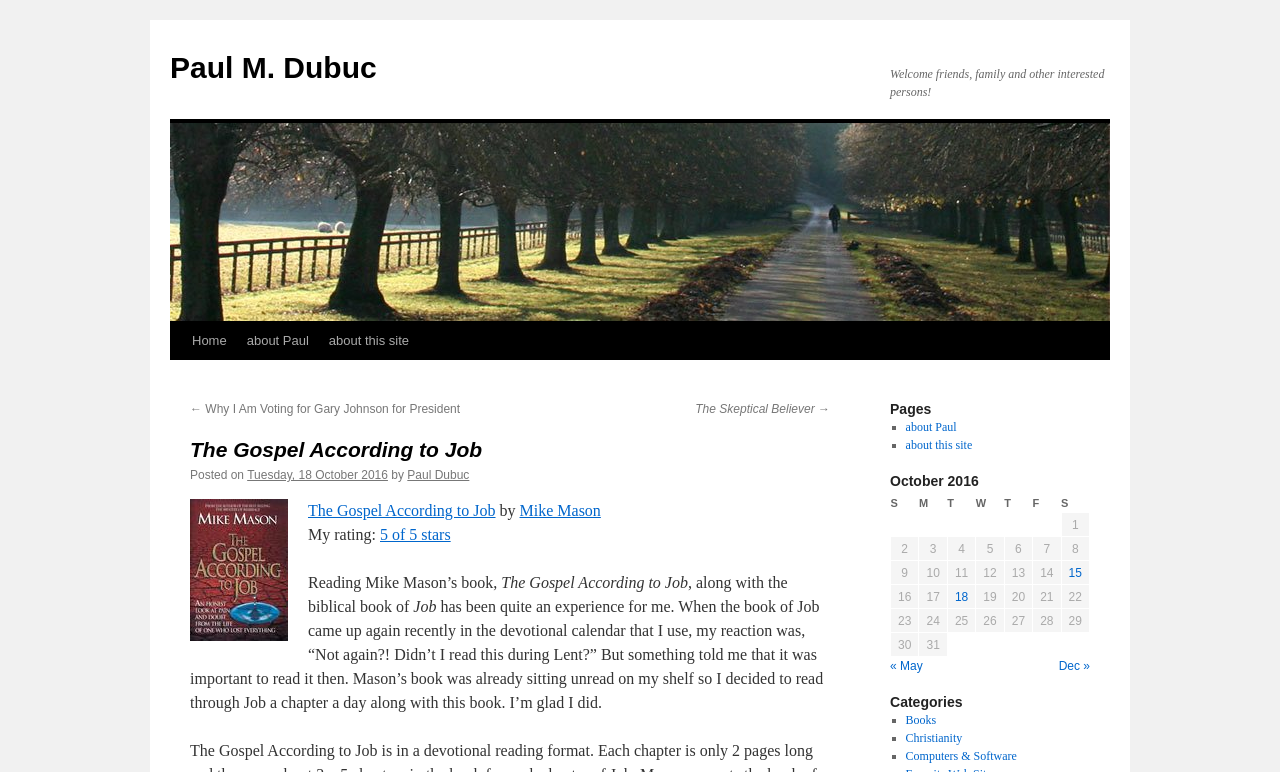Based on the image, give a detailed response to the question: How many pages are listed in the 'Pages' section?

I found the answer by looking at the 'Pages' section which lists two links: 'about Paul' and 'about this site'.